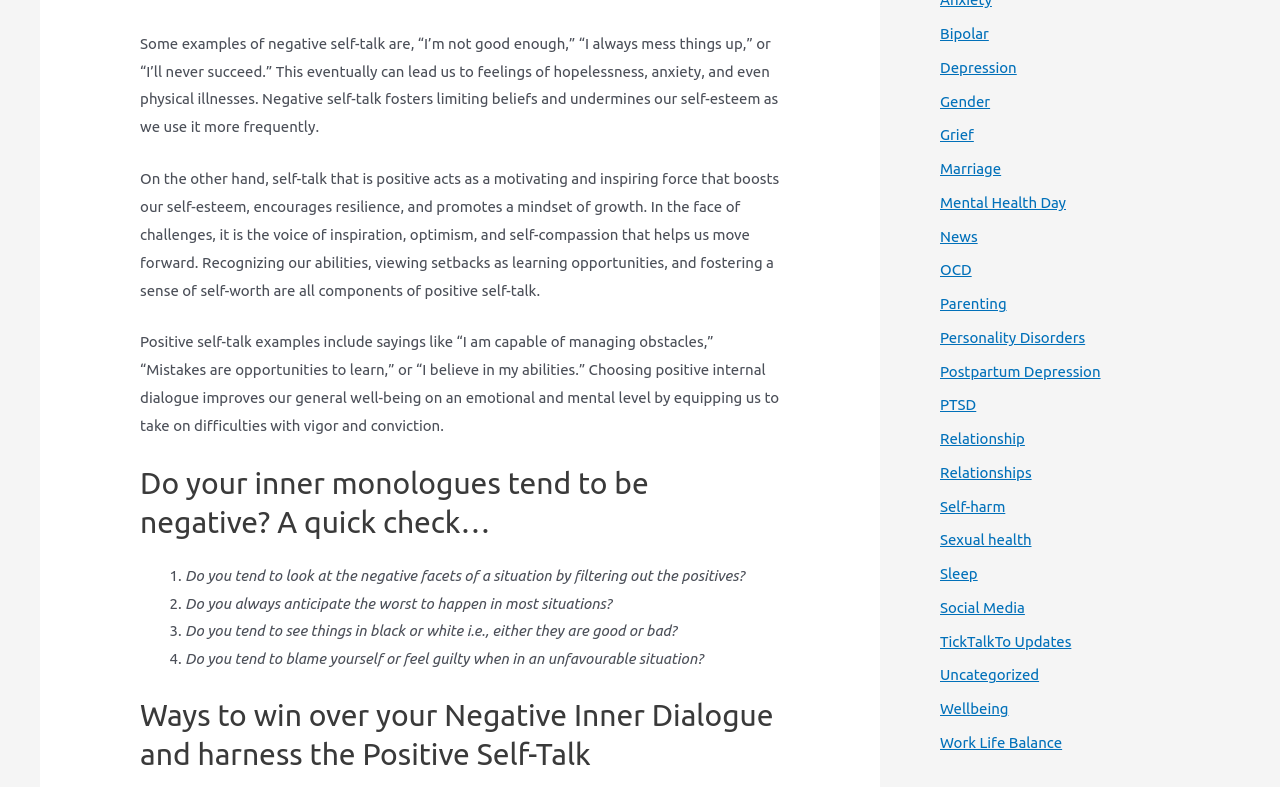Based on the image, give a detailed response to the question: What is the topic of the first paragraph?

The first paragraph discusses the concept of negative self-talk, providing examples of negative self-talk and its effects on an individual's mental health.